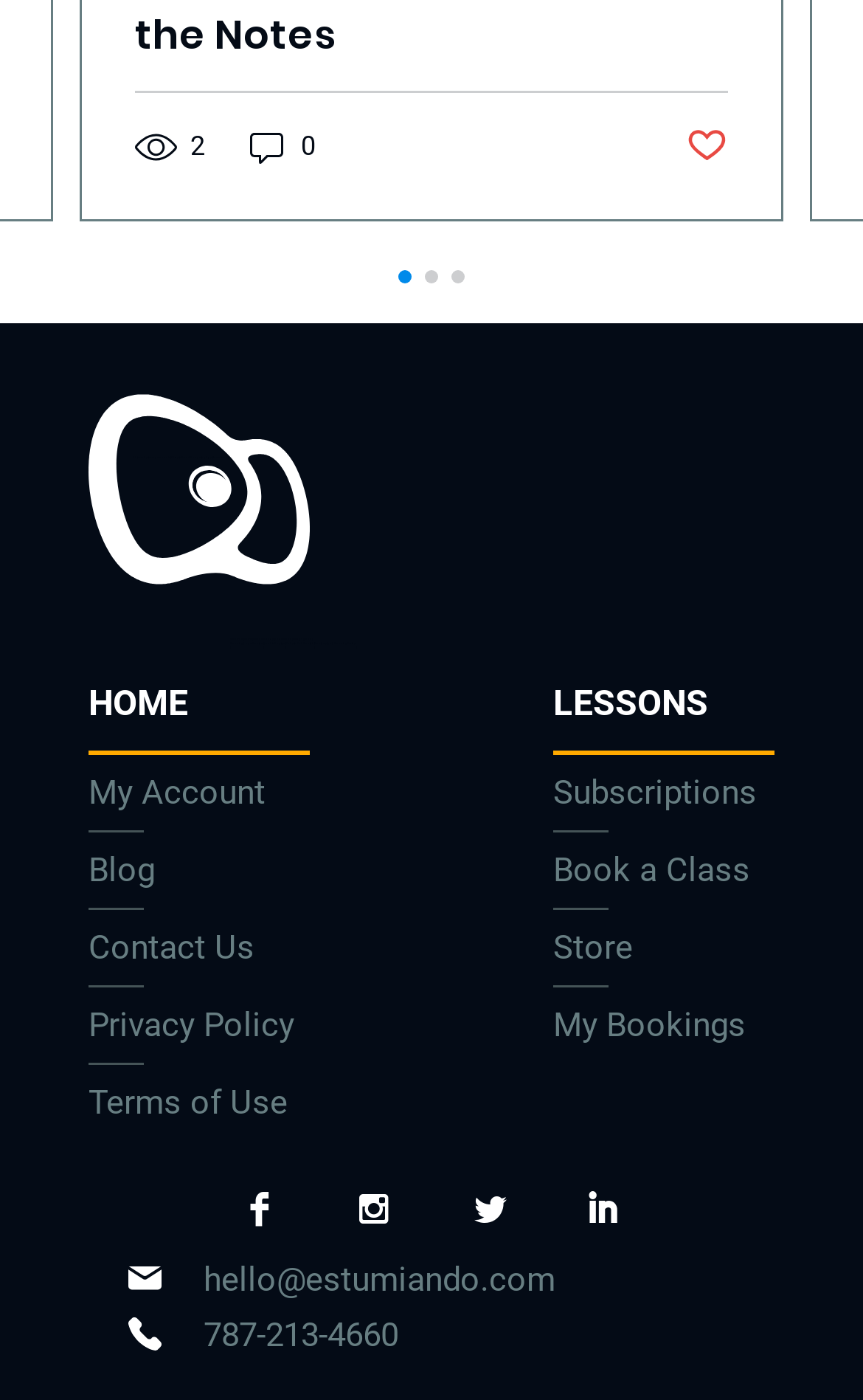Locate the bounding box coordinates of the element to click to perform the following action: 'Go to the 'Blog''. The coordinates should be given as four float values between 0 and 1, in the form of [left, top, right, bottom].

[0.103, 0.602, 0.359, 0.641]